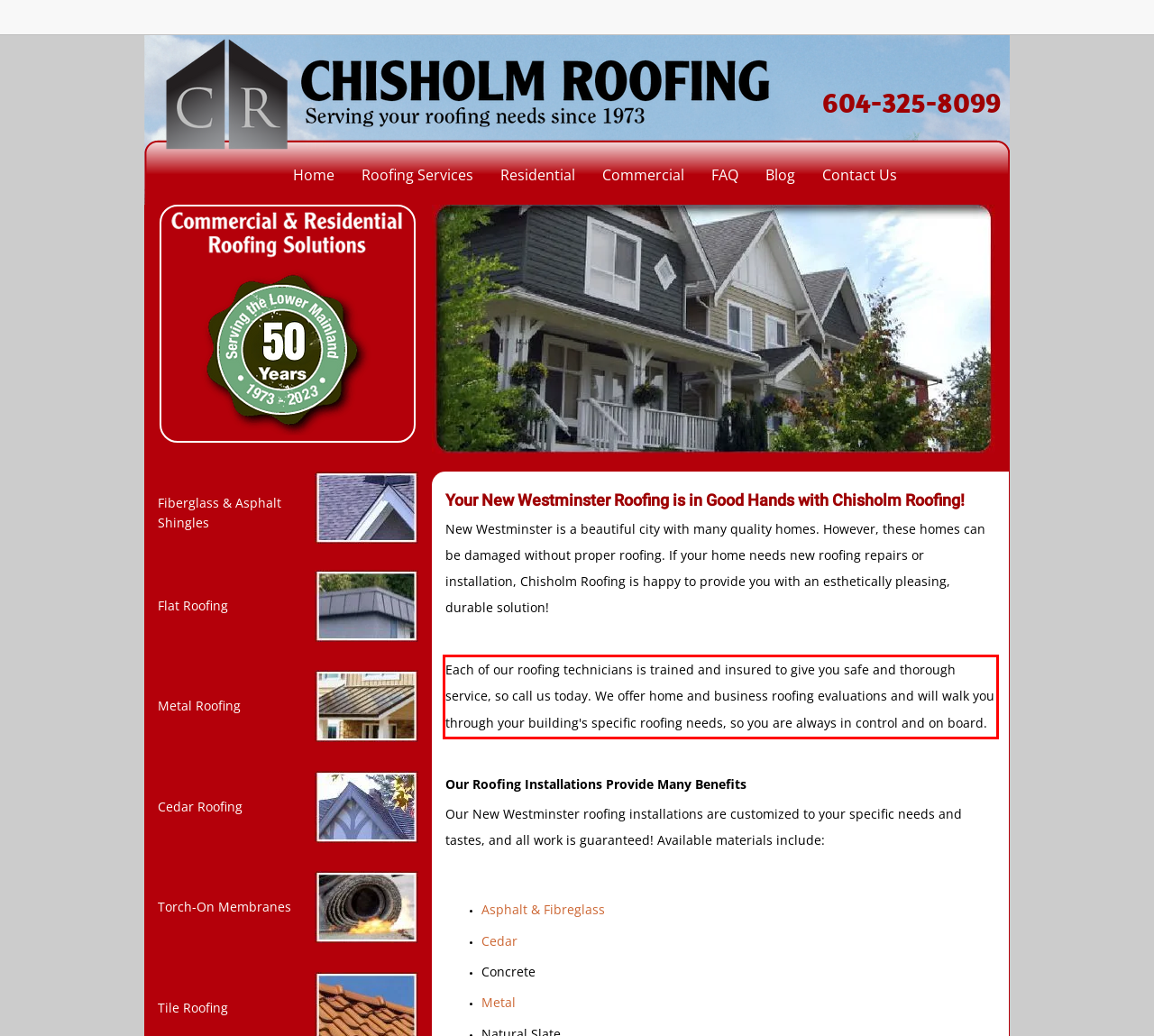Examine the webpage screenshot and use OCR to obtain the text inside the red bounding box.

Each of our roofing technicians is trained and insured to give you safe and thorough service, so call us today. We offer home and business roofing evaluations and will walk you through your building's specific roofing needs, so you are always in control and on board.